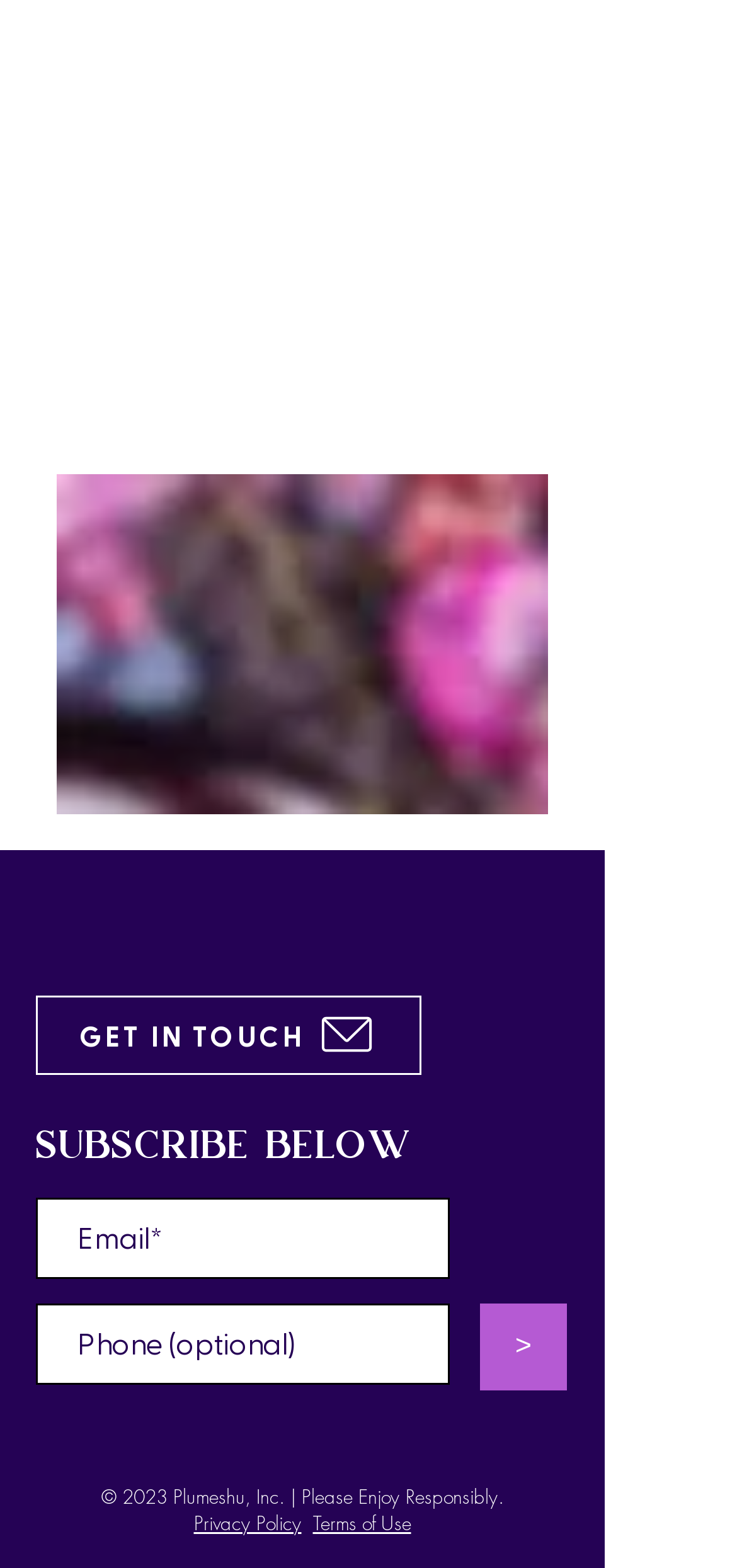Use a single word or phrase to answer this question: 
What is required to subscribe?

Email